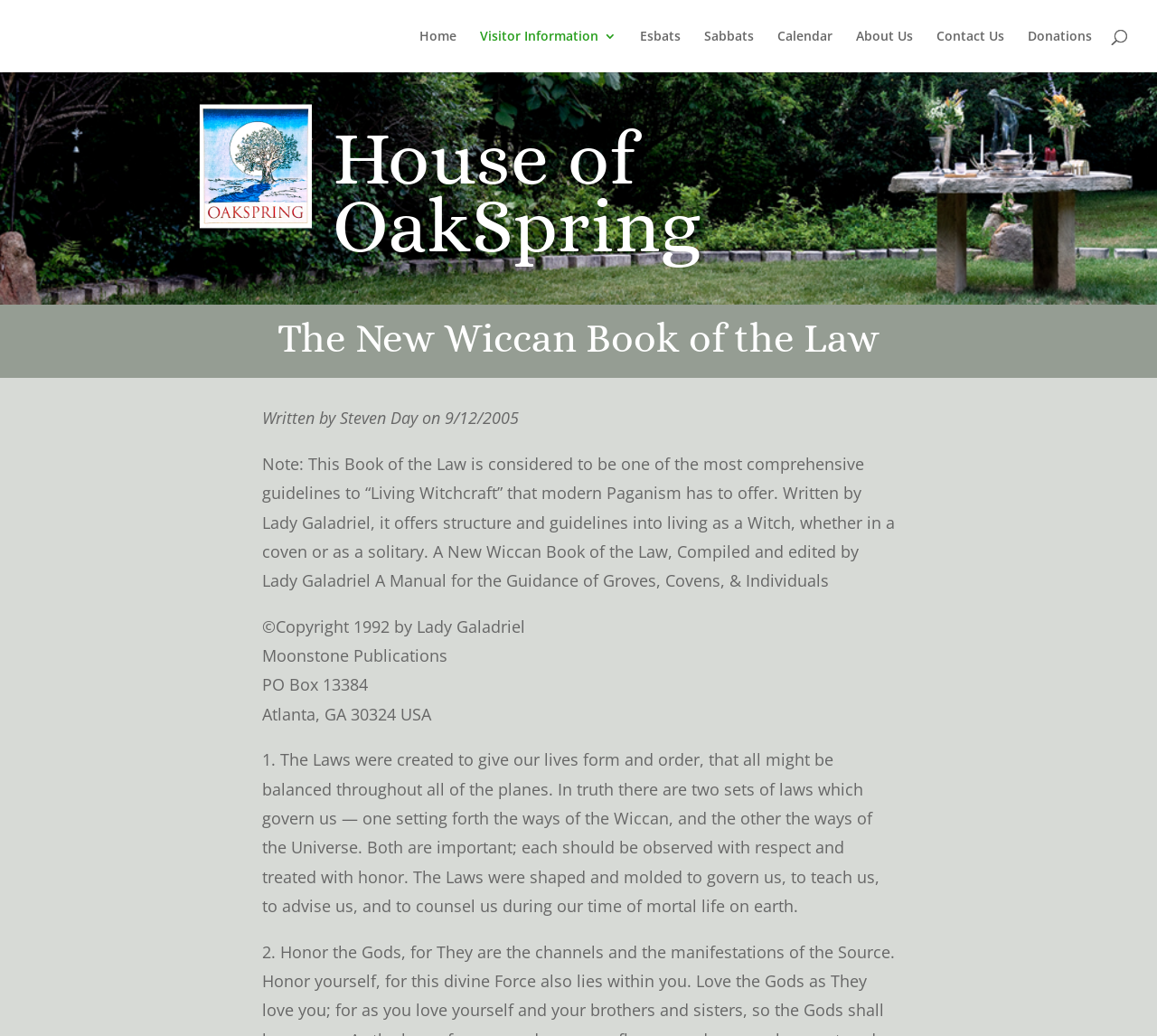Please determine the bounding box coordinates of the clickable area required to carry out the following instruction: "Click the Home link". The coordinates must be four float numbers between 0 and 1, represented as [left, top, right, bottom].

[0.362, 0.029, 0.395, 0.07]